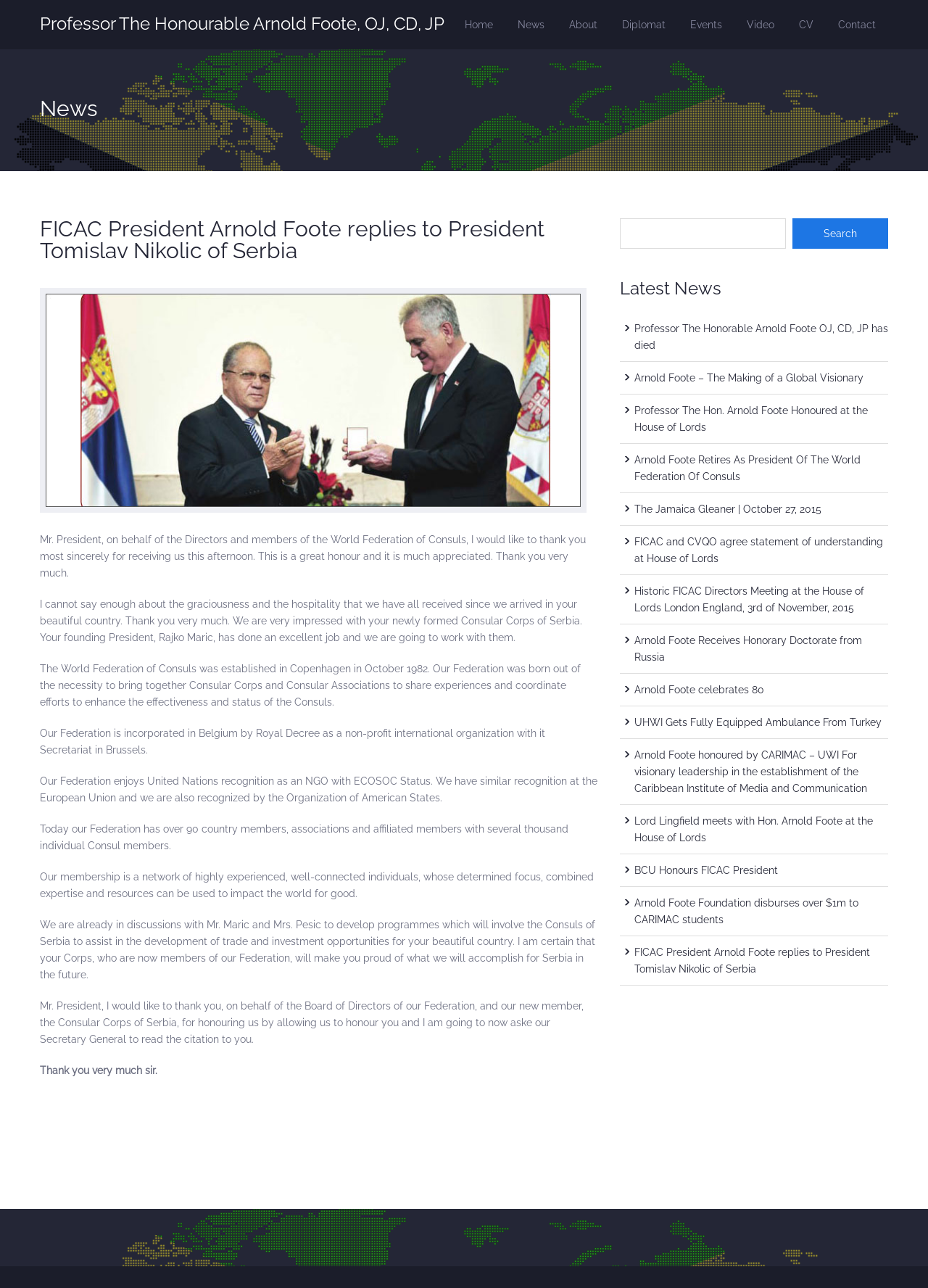For the given element description name="s", determine the bounding box coordinates of the UI element. The coordinates should follow the format (top-left x, top-left y, bottom-right x, bottom-right y) and be within the range of 0 to 1.

[0.668, 0.169, 0.847, 0.193]